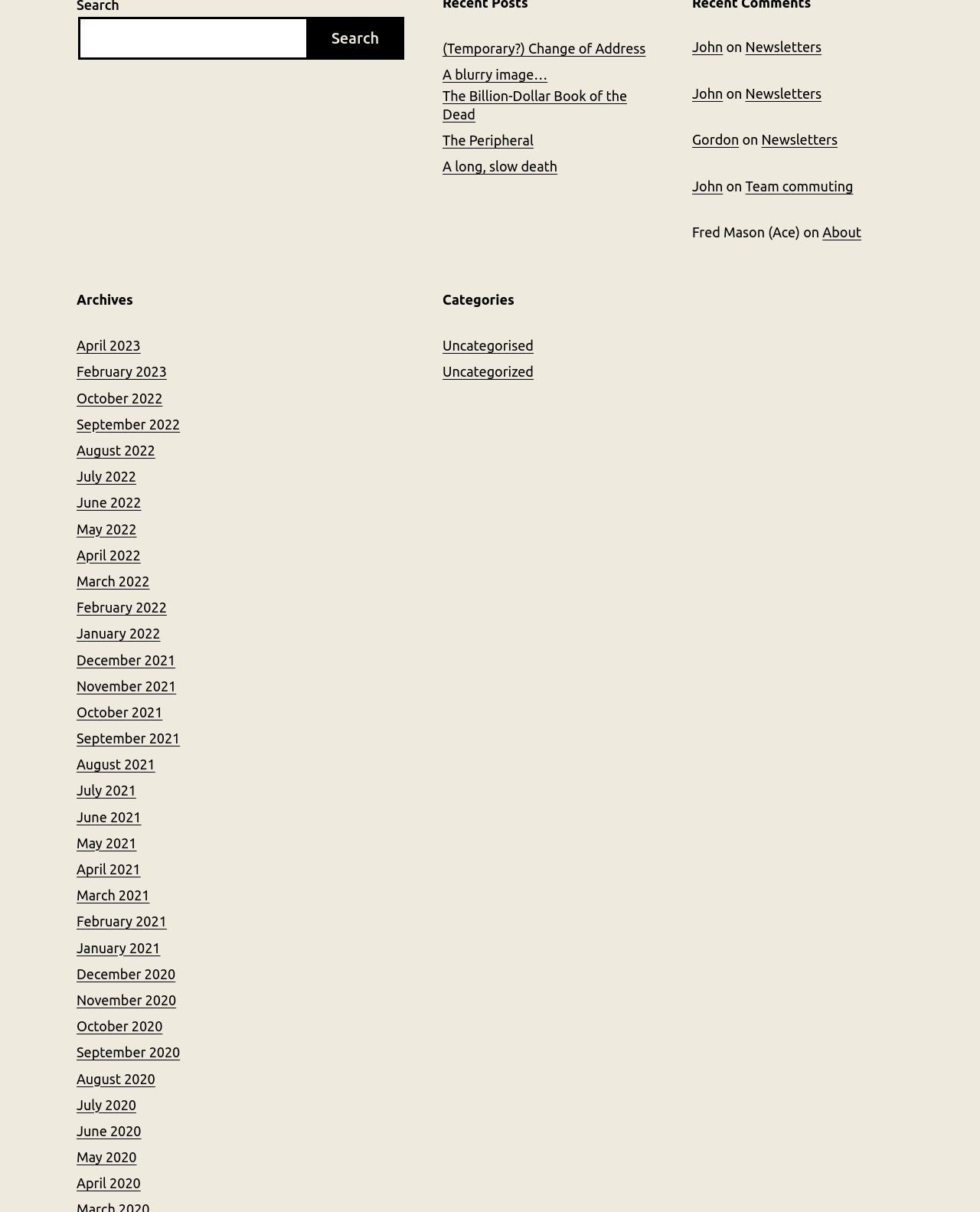With reference to the screenshot, provide a detailed response to the question below:
What is the purpose of the 'Archives' section?

The 'Archives' section is located below the categories section, and it lists a series of links to past articles organized by month and year. This section allows users to access and read older articles published on the website.